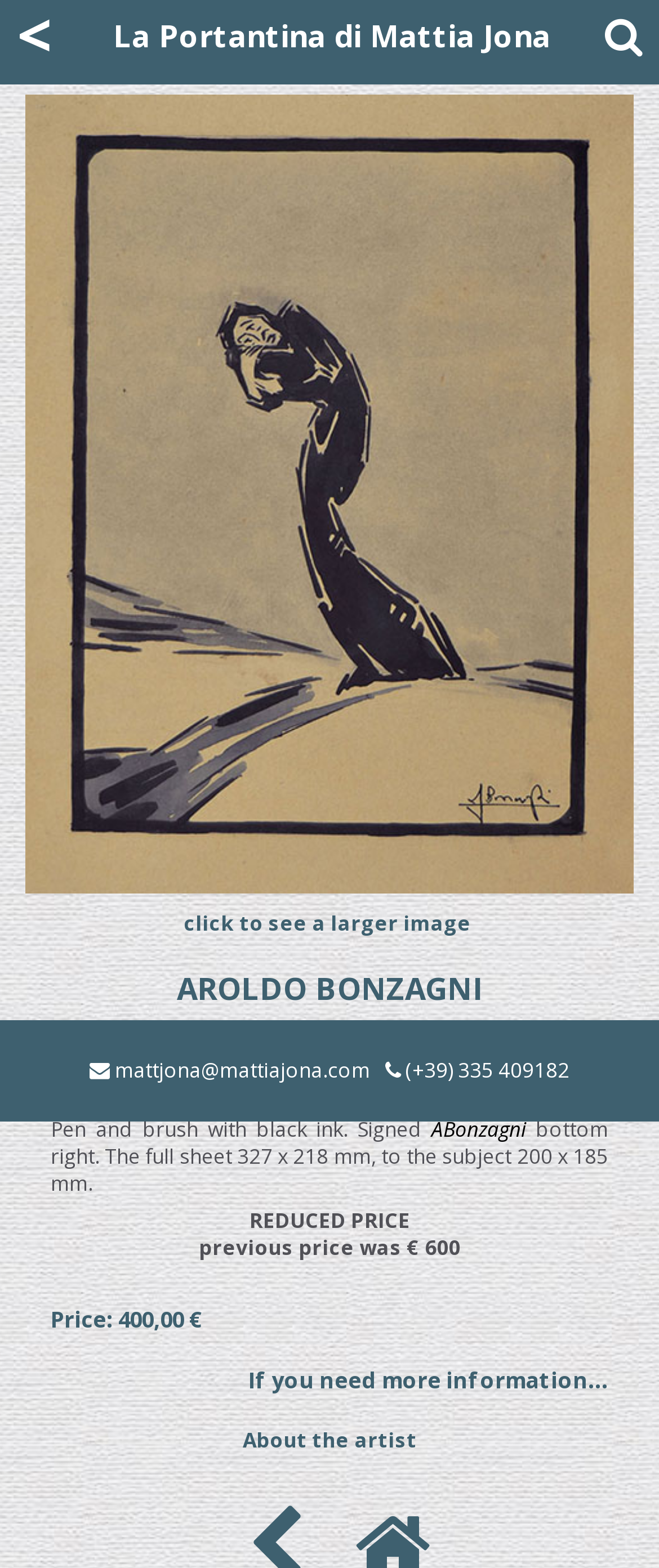Provide the bounding box coordinates of the HTML element this sentence describes: "If you need more information...". The bounding box coordinates consist of four float numbers between 0 and 1, i.e., [left, top, right, bottom].

[0.377, 0.871, 0.923, 0.89]